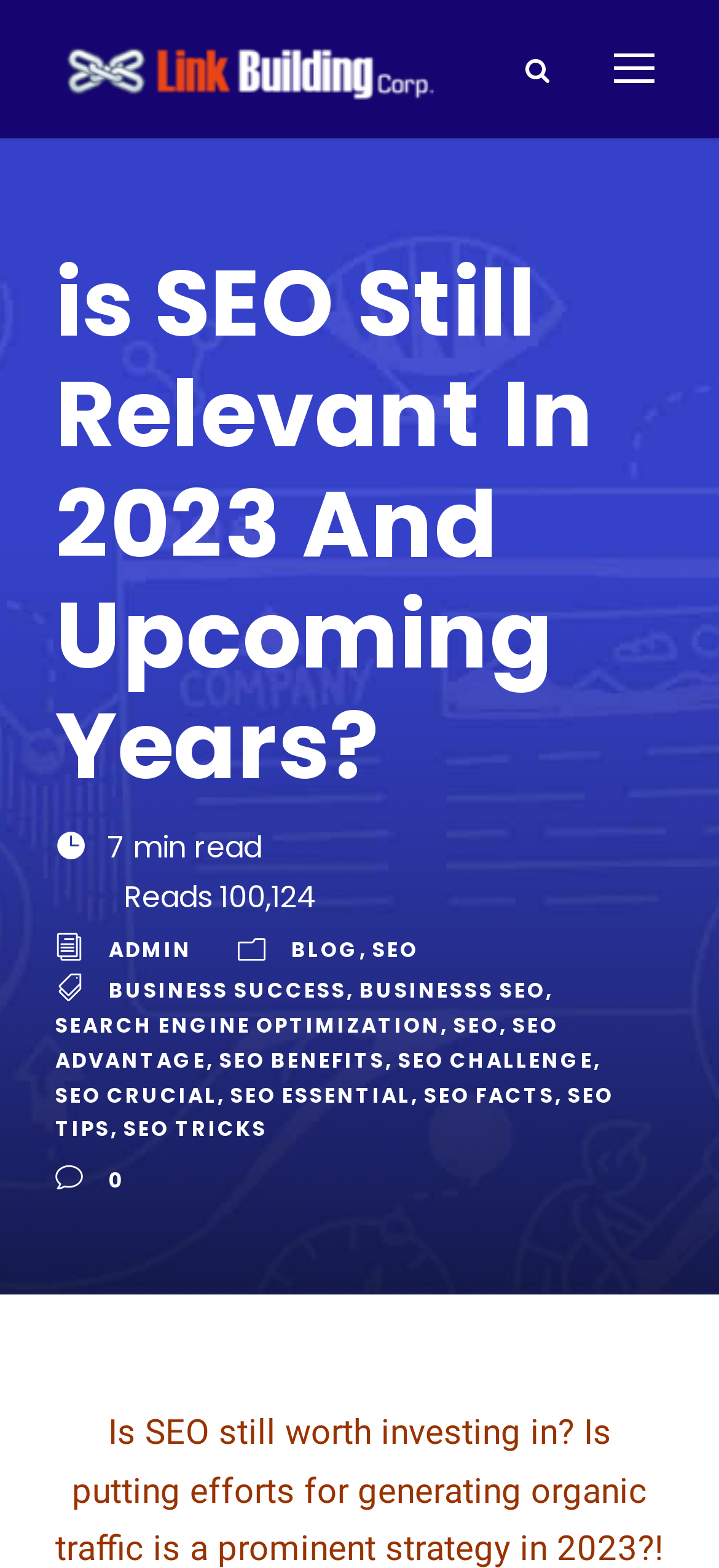Pinpoint the bounding box coordinates for the area that should be clicked to perform the following instruction: "Learn about SEO ADVANTAGE".

[0.077, 0.645, 0.777, 0.686]